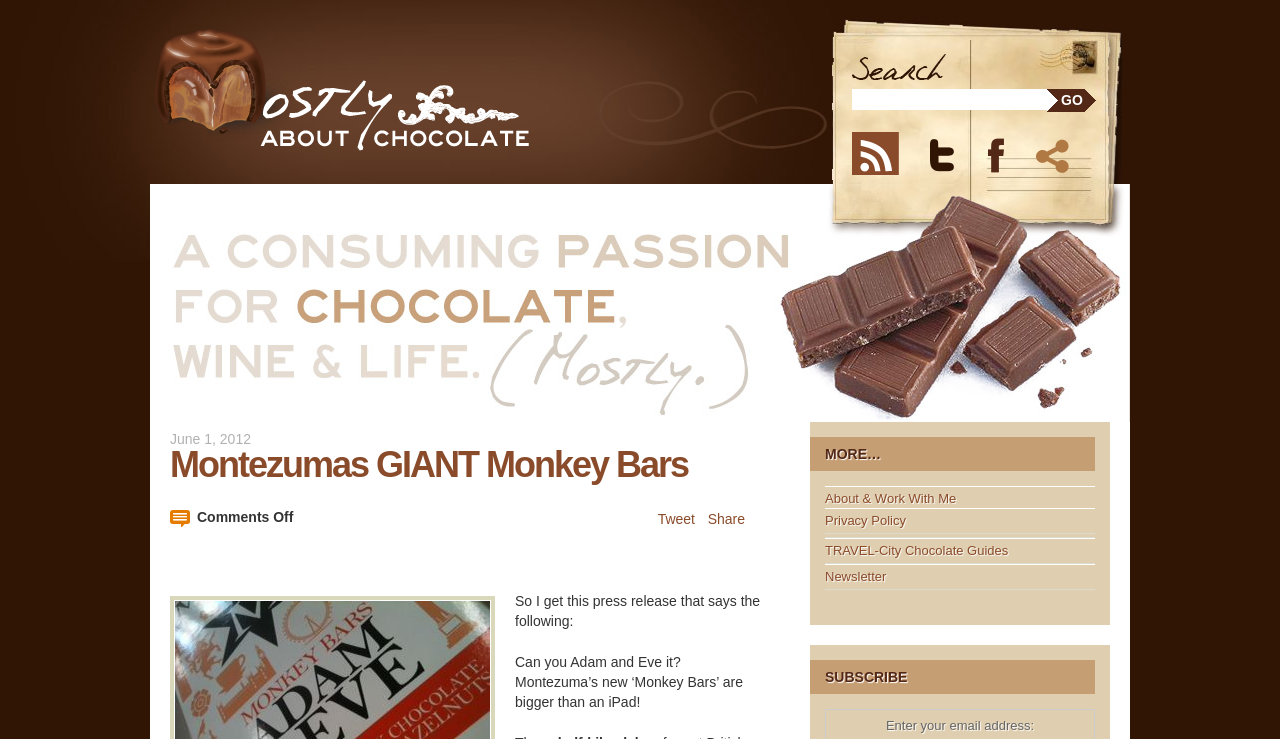Pinpoint the bounding box coordinates of the element that must be clicked to accomplish the following instruction: "Search on the blog". The coordinates should be in the format of four float numbers between 0 and 1, i.e., [left, top, right, bottom].

[0.666, 0.12, 0.818, 0.149]